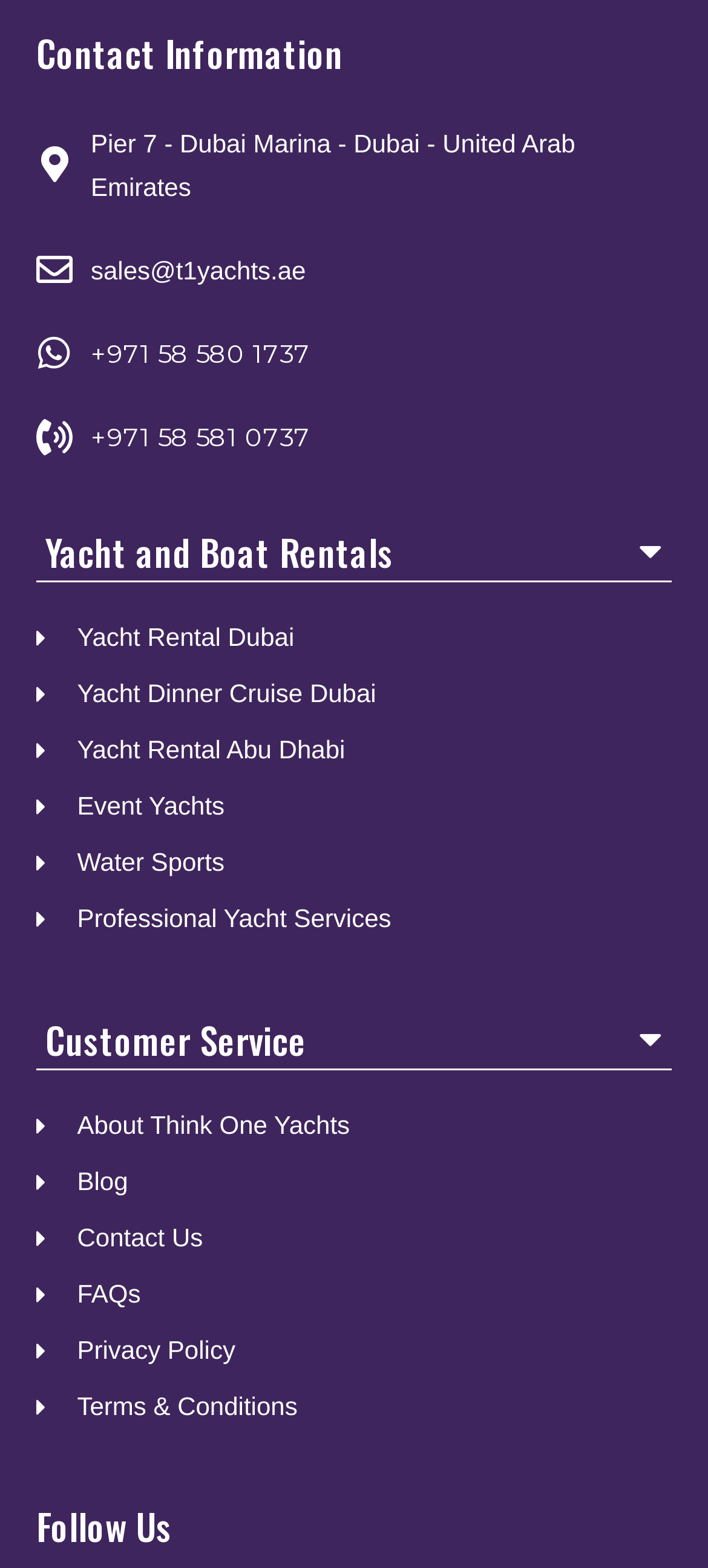Please find the bounding box coordinates of the element that needs to be clicked to perform the following instruction: "Contact sales team via email". The bounding box coordinates should be four float numbers between 0 and 1, represented as [left, top, right, bottom].

[0.128, 0.164, 0.432, 0.182]